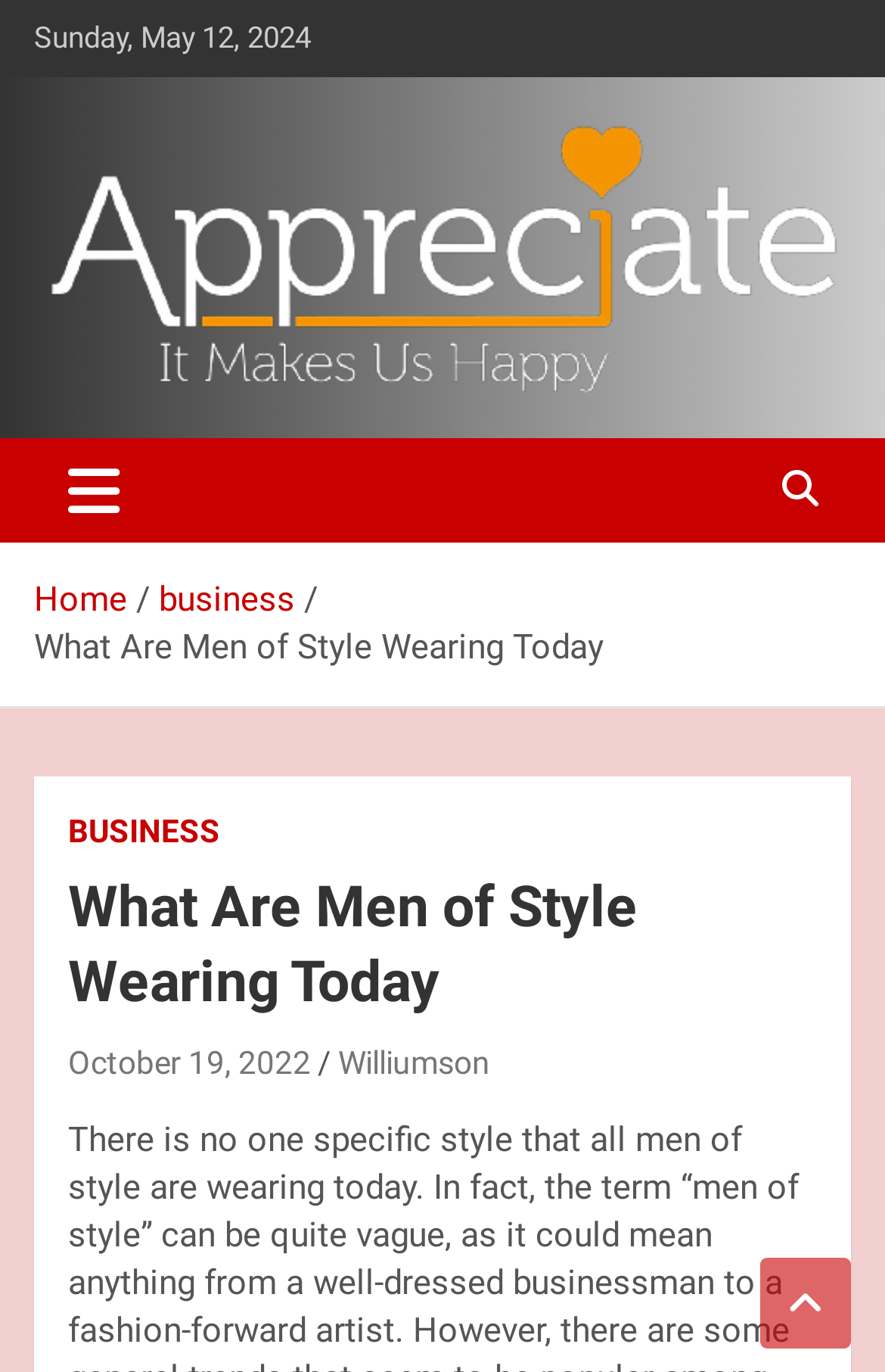Locate the bounding box coordinates of the area where you should click to accomplish the instruction: "View 'BUSINESS' category".

[0.077, 0.59, 0.249, 0.622]